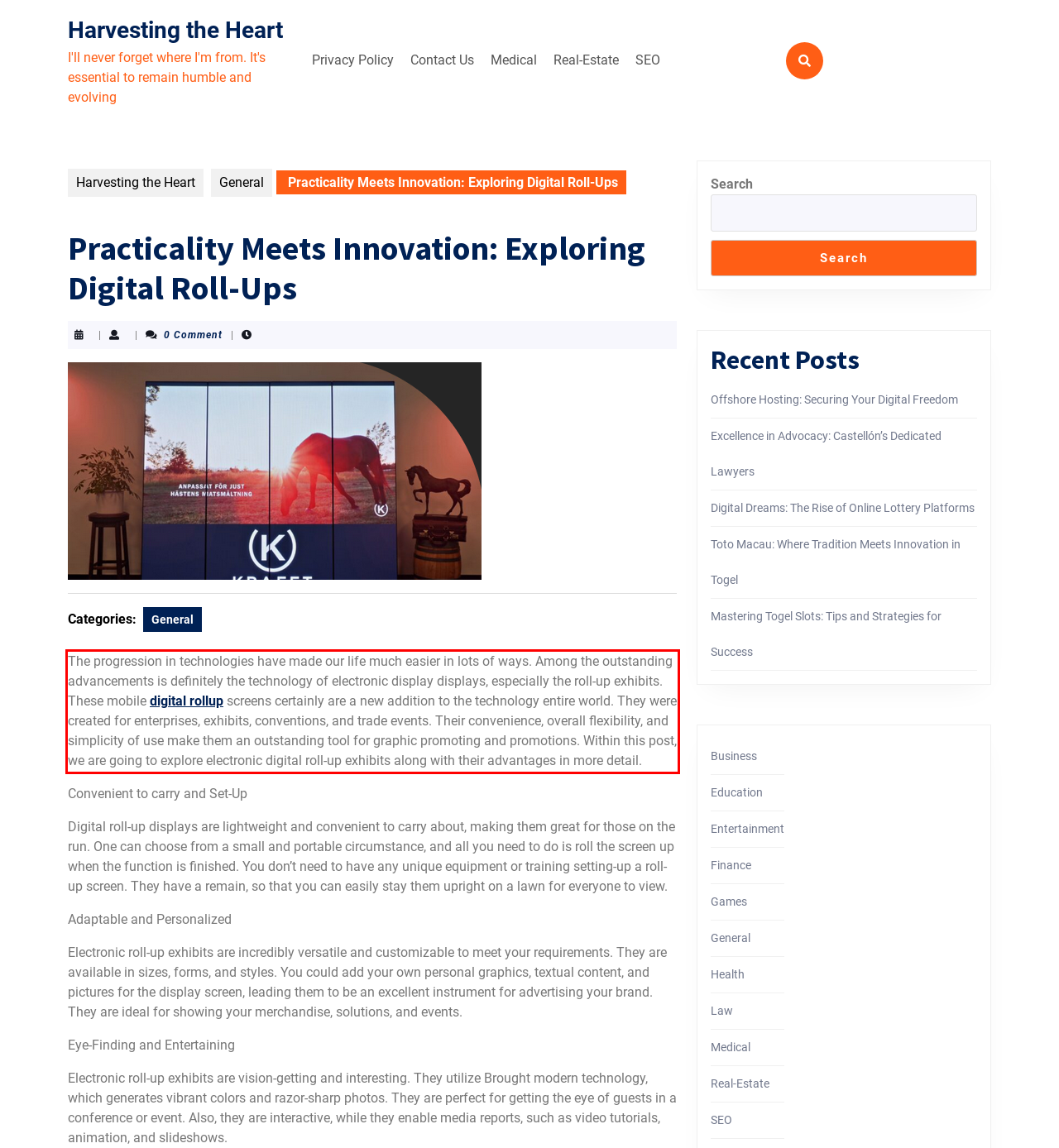Please identify and extract the text content from the UI element encased in a red bounding box on the provided webpage screenshot.

The progression in technologies have made our life much easier in lots of ways. Among the outstanding advancements is definitely the technology of electronic display displays, especially the roll-up exhibits. These mobile digital rollup screens certainly are a new addition to the technology entire world. They were created for enterprises, exhibits, conventions, and trade events. Their convenience, overall flexibility, and simplicity of use make them an outstanding tool for graphic promoting and promotions. Within this post, we are going to explore electronic digital roll-up exhibits along with their advantages in more detail.